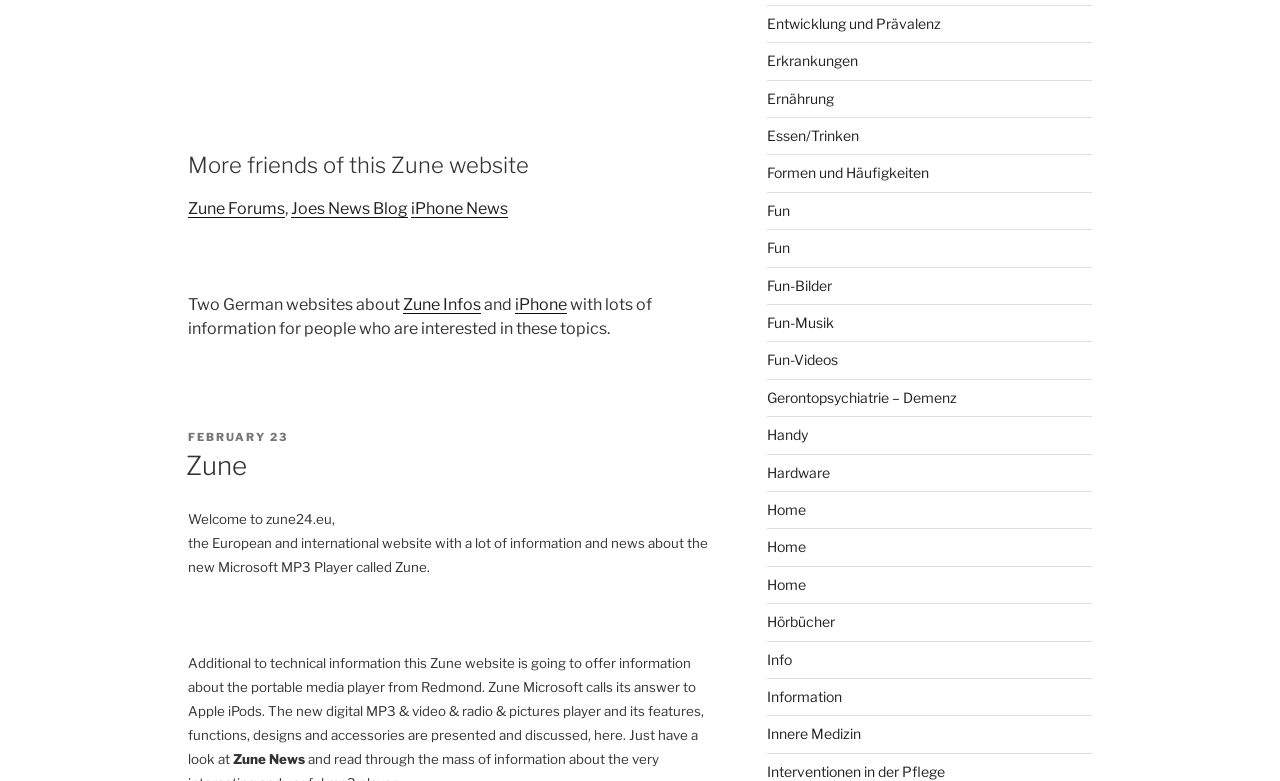Given the element description Ernährung, identify the bounding box coordinates for the UI element on the webpage screenshot. The format should be (top-left x, top-left y, bottom-right x, bottom-right y), with values between 0 and 1.

[0.599, 0.115, 0.651, 0.137]